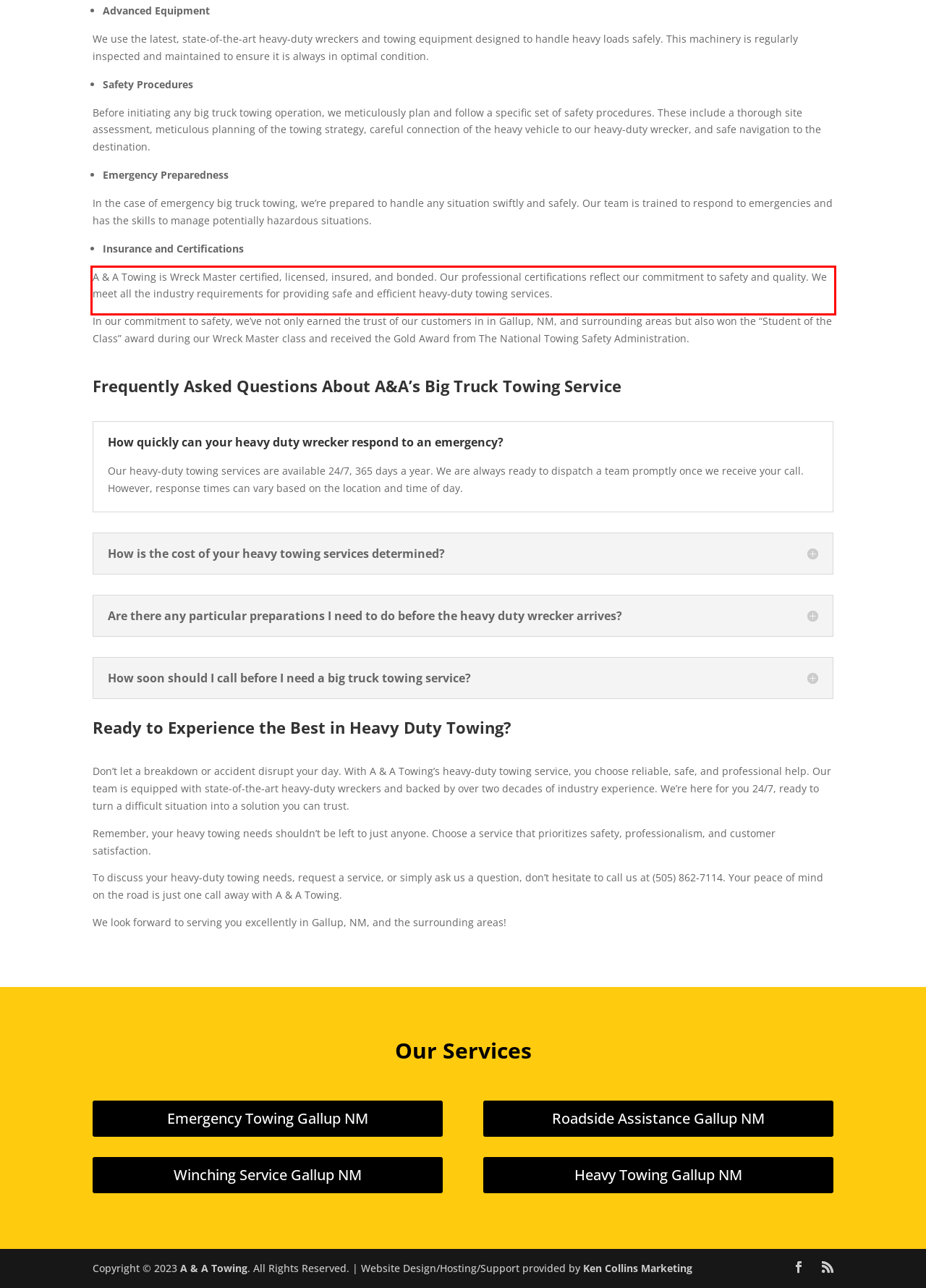You are provided with a screenshot of a webpage that includes a UI element enclosed in a red rectangle. Extract the text content inside this red rectangle.

A & A Towing is Wreck Master certified, licensed, insured, and bonded. Our professional certifications reflect our commitment to safety and quality. We meet all the industry requirements for providing safe and efficient heavy-duty towing services.